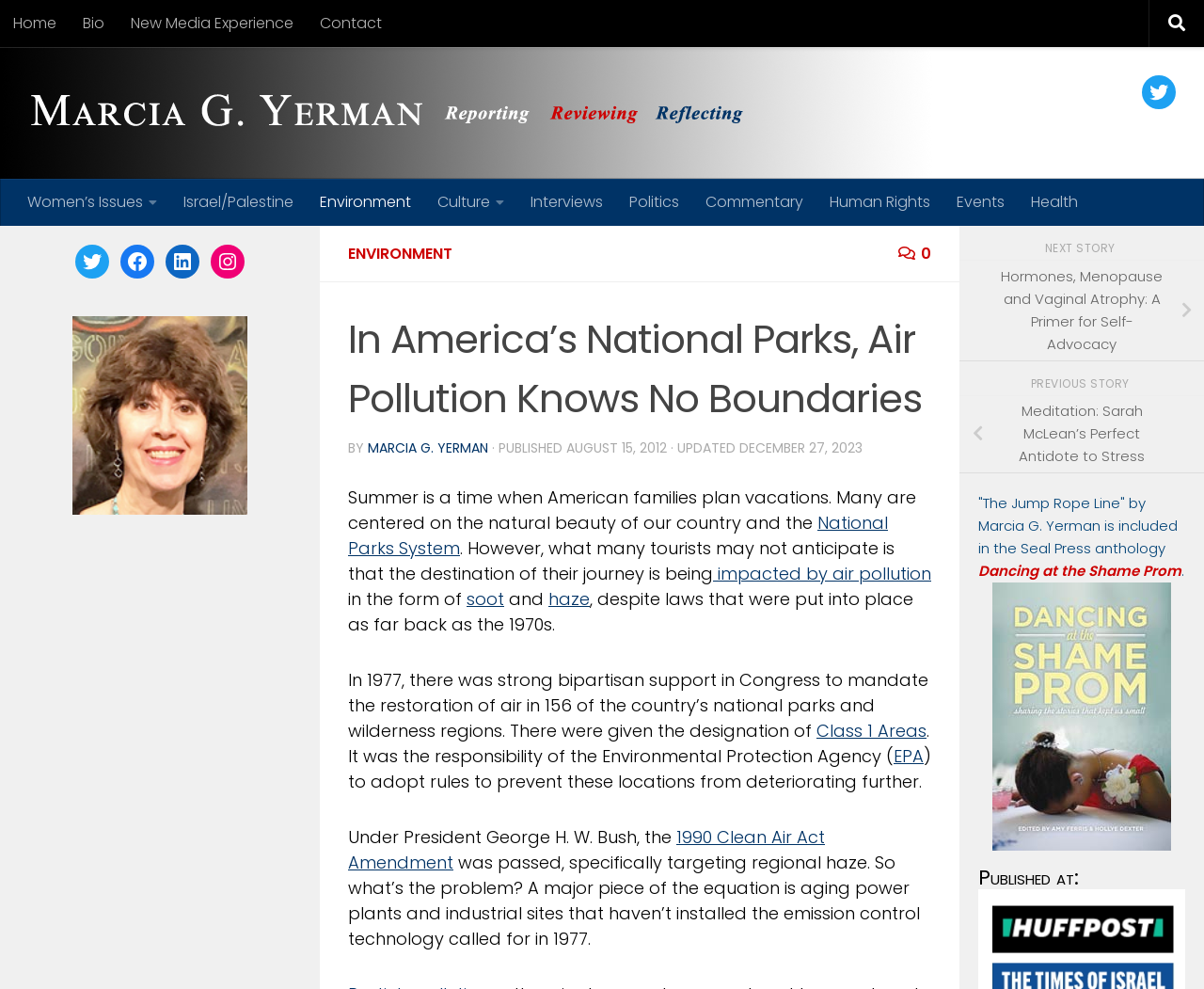Show the bounding box coordinates of the region that should be clicked to follow the instruction: "Click on the 'Home' link."

[0.0, 0.0, 0.058, 0.048]